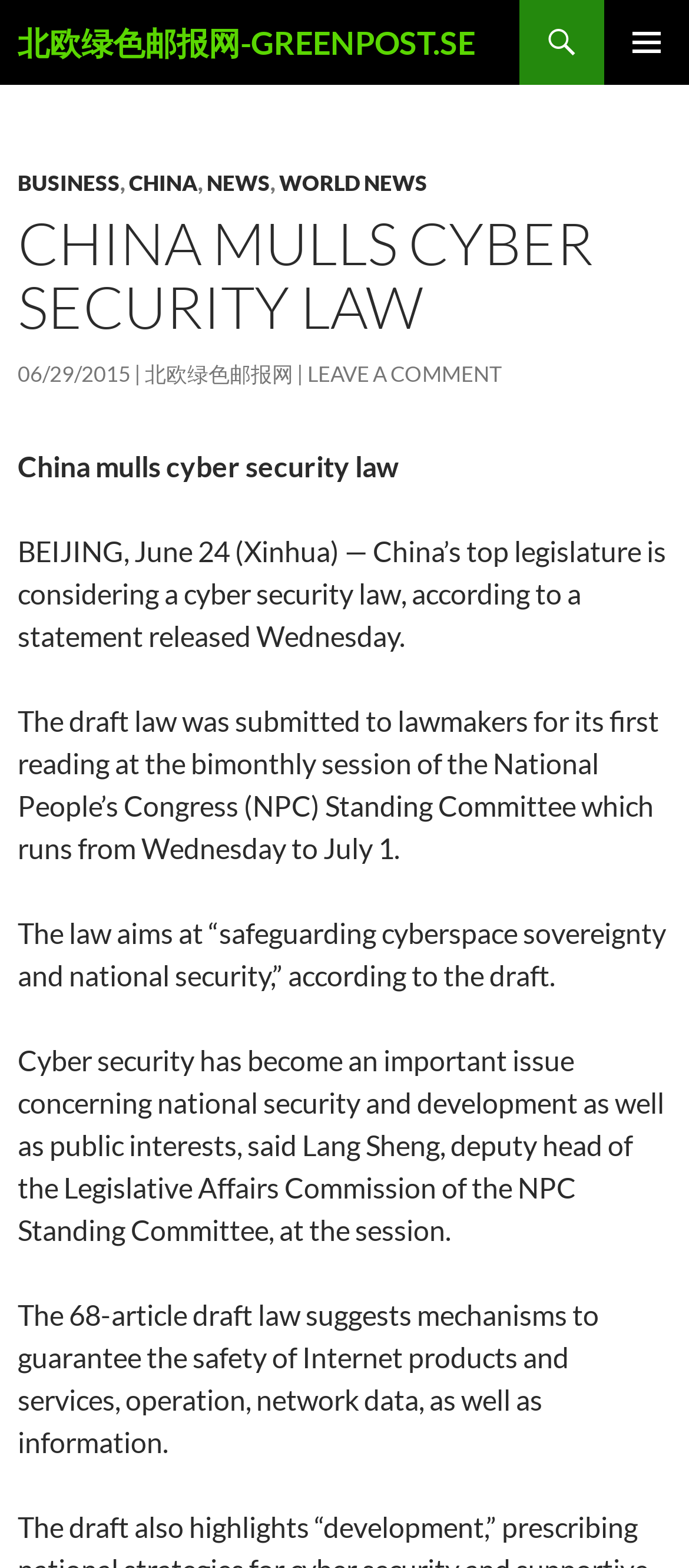Locate and provide the bounding box coordinates for the HTML element that matches this description: "parent_node: Search for: aria-label="Search"".

None